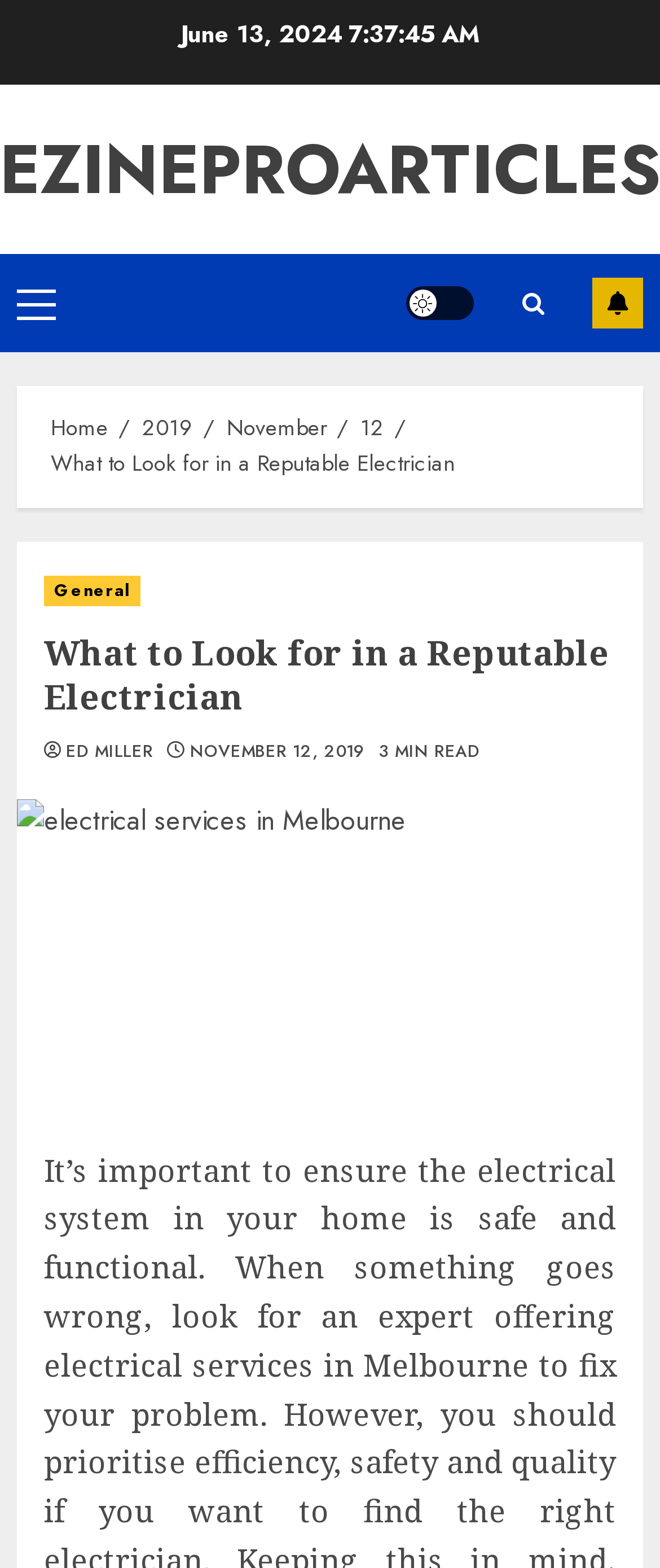What is the topic of the image?
Using the image as a reference, answer the question in detail.

I found the topic of the image by looking at the image description, which says 'electrical services in Melbourne'.